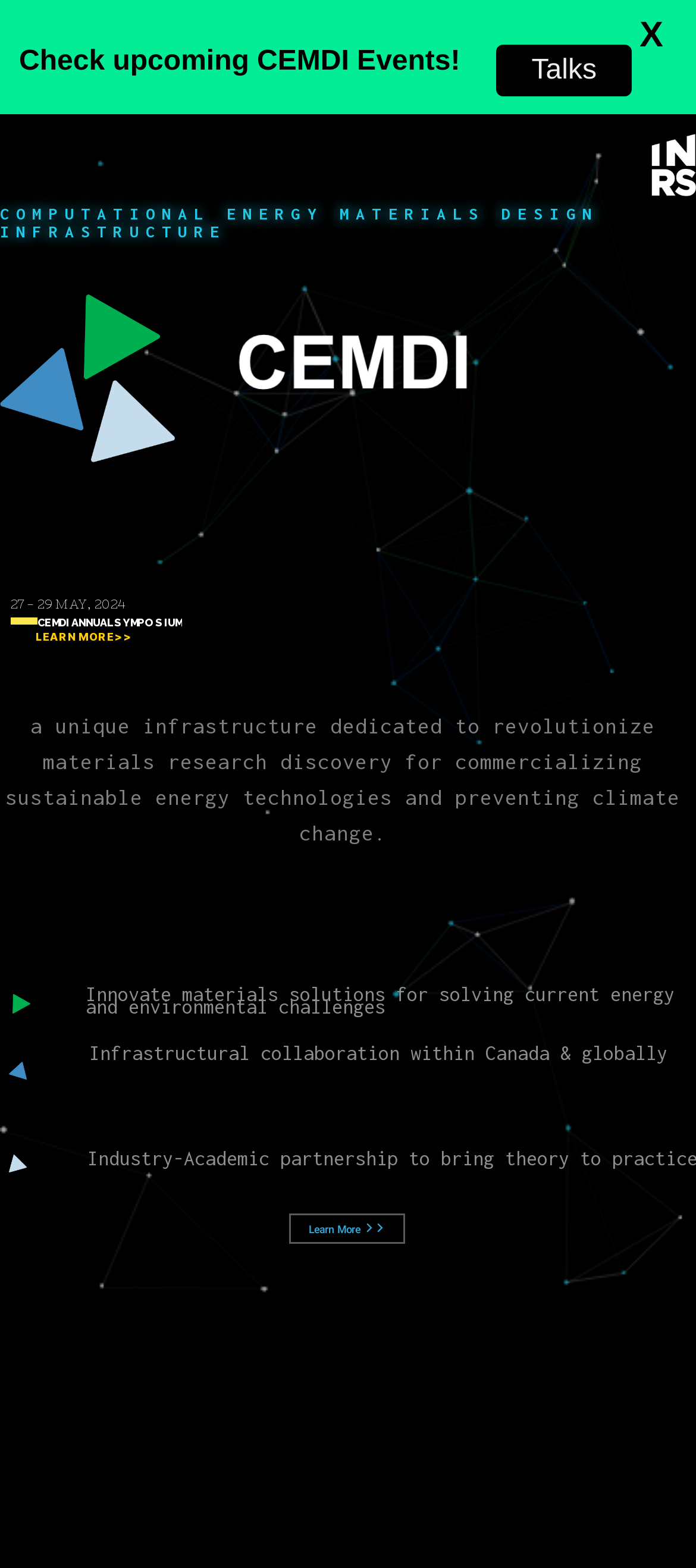Provide a brief response in the form of a single word or phrase:
What language options are available?

English and French